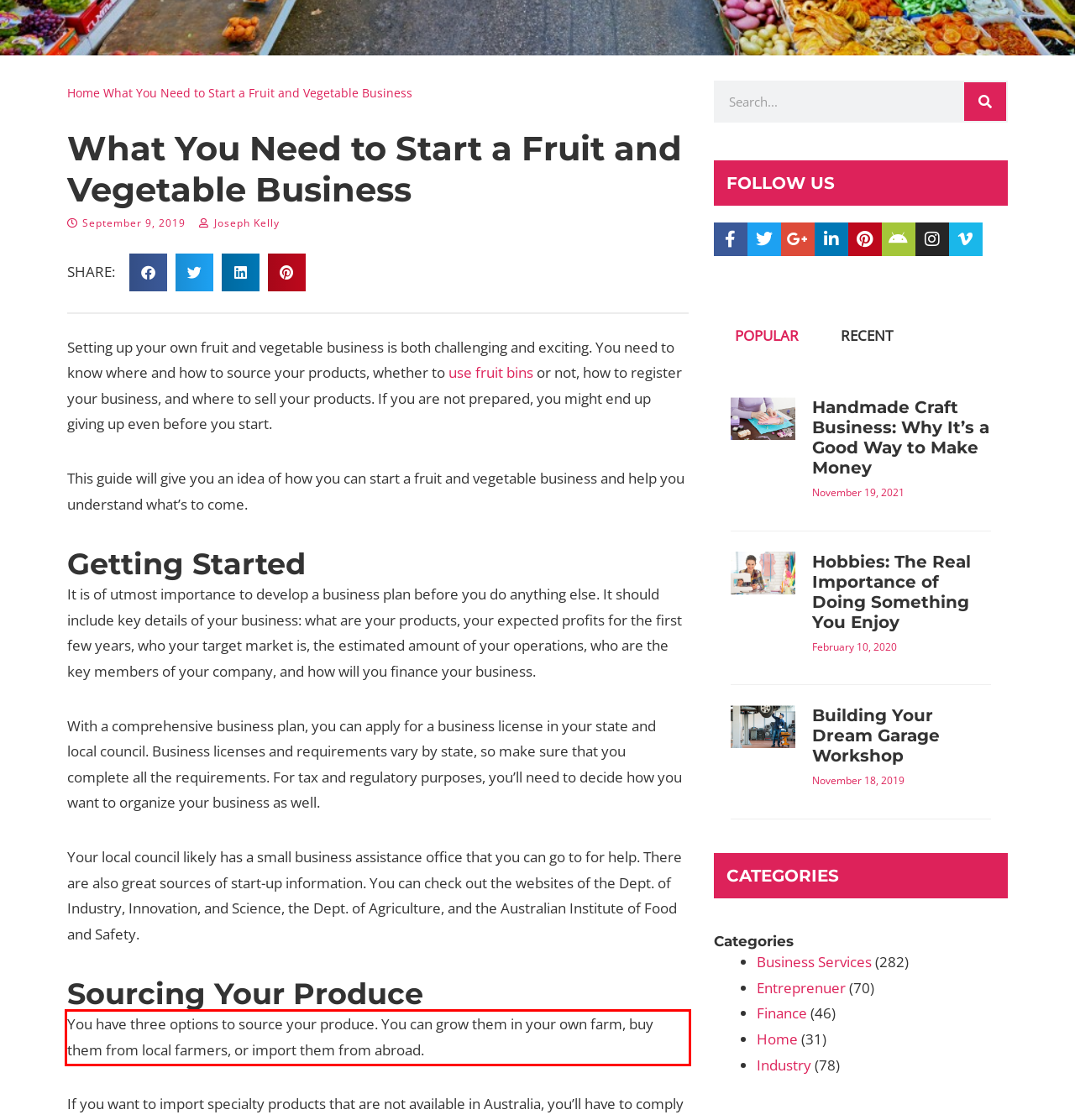From the provided screenshot, extract the text content that is enclosed within the red bounding box.

You have three options to source your produce. You can grow them in your own farm, buy them from local farmers, or import them from abroad.